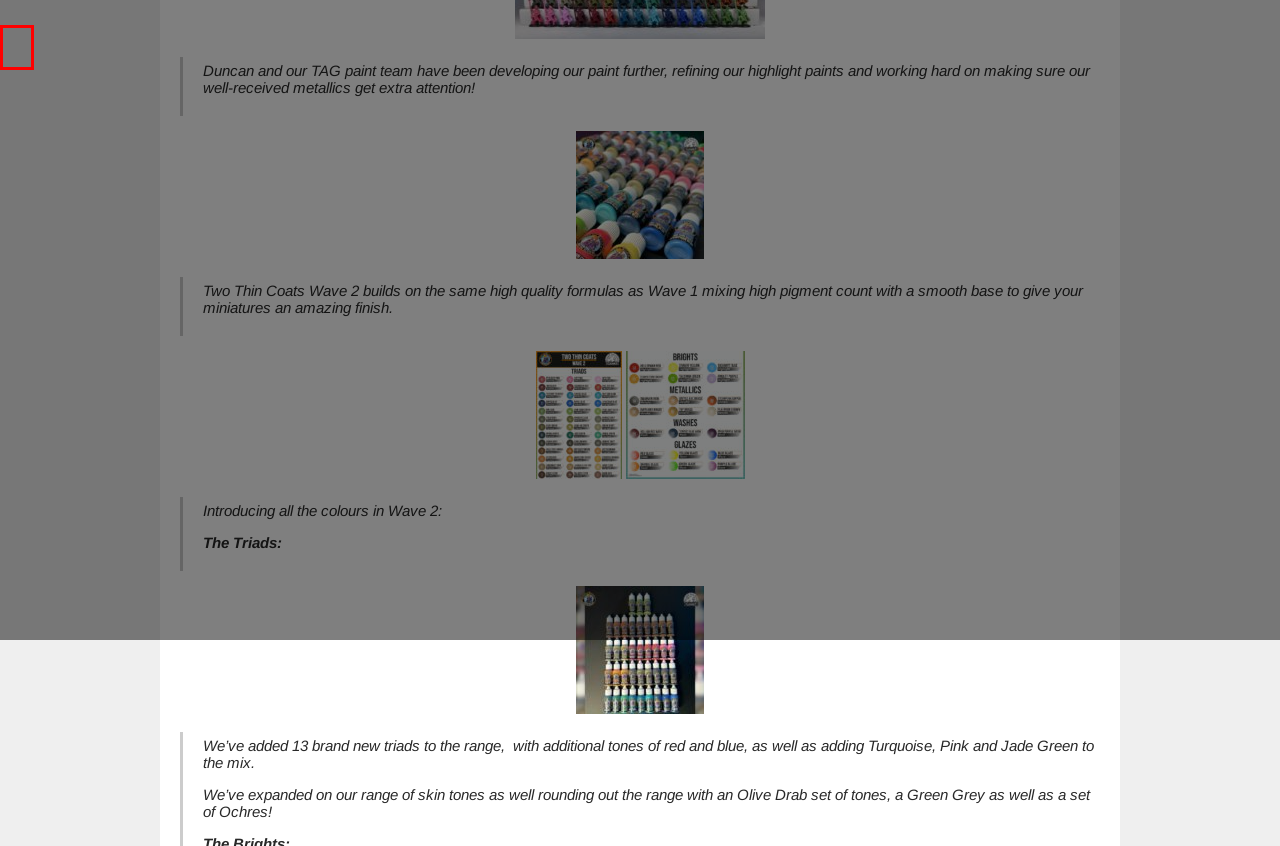You are provided a screenshot of a webpage featuring a red bounding box around a UI element. Choose the webpage description that most accurately represents the new webpage after clicking the element within the red bounding box. Here are the candidates:
A. Summoners  –  Brückenkopf-Online.com – das Tabletop-Hobby Portal
B. Patreon  –  Brückenkopf-Online.com – das Tabletop-Hobby Portal
C. Downloads  –  Brückenkopf-Online.com – das Tabletop-Hobby Portal
D. Kommentarrichtlinien  –  Brückenkopf-Online.com – das Tabletop-Hobby Portal
E. Warhammer / Age of Sigmar  –  Brückenkopf-Online.com – das Tabletop-Hobby Portal
F. Die Redaktion  –  Brückenkopf-Online.com – das Tabletop-Hobby Portal
G. Kings of War  –  Brückenkopf-Online.com – das Tabletop-Hobby Portal
H. Hobbykeller  –  Brückenkopf-Online.com – das Tabletop-Hobby Portal

A